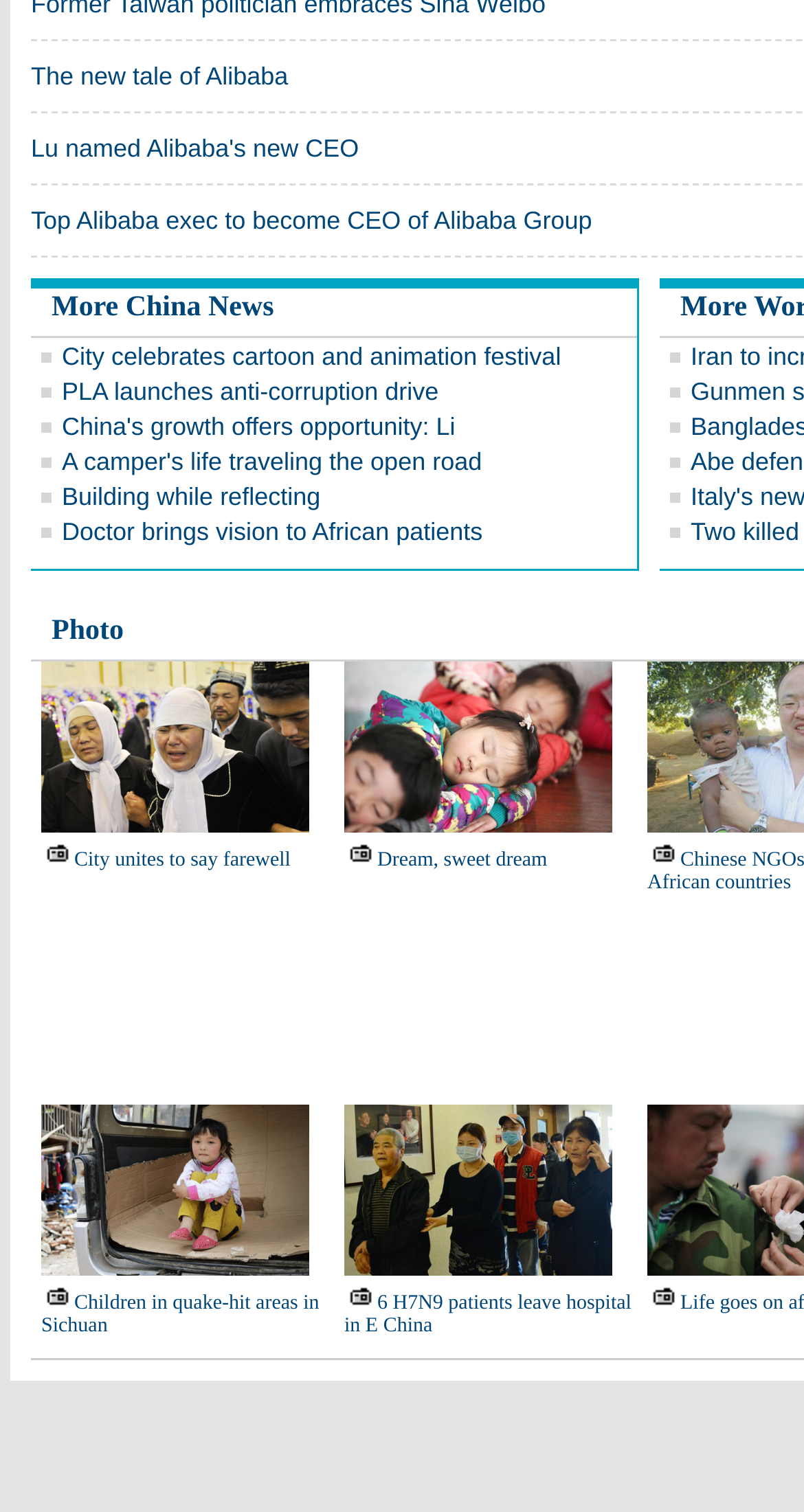Determine the bounding box coordinates of the region that needs to be clicked to achieve the task: "Read about the doctor bringing vision to African patients".

[0.077, 0.342, 0.6, 0.361]